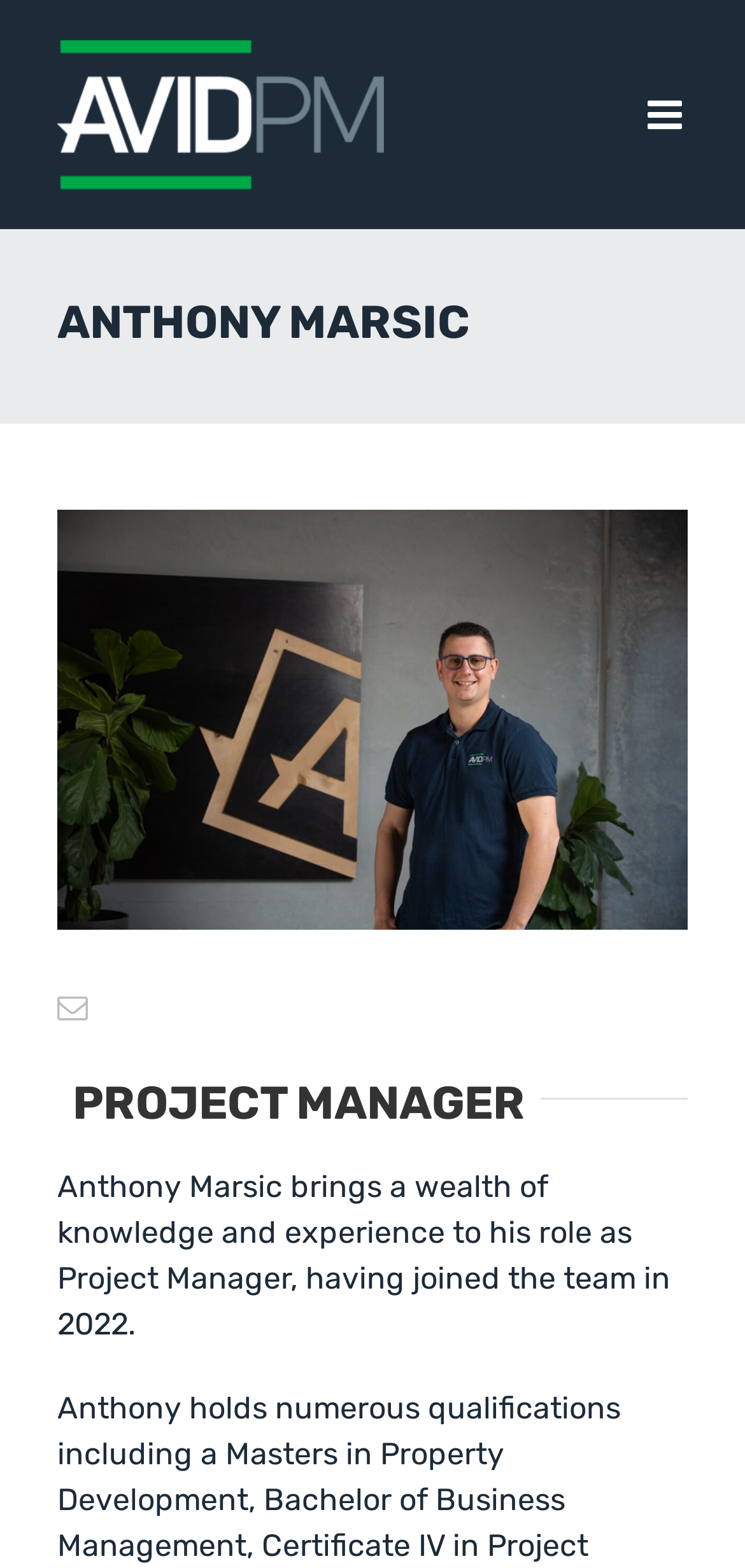Elaborate on the different components and information displayed on the webpage.

The webpage is about Anthony Marsic, a Project Manager. At the top left corner, there is a logo of AVIDPM, which is a clickable link. Next to the logo, there is a heading that displays Anthony Marsic's name in large font. Below the heading, there is a large image that takes up most of the width of the page. 

On the top right corner, there is a link to toggle the mobile menu. Below the image, there is a link to Anthony's email address, labeled as "fusion-mail". 

The webpage then highlights Anthony's role as a Project Manager, with a heading that stands out. Below this heading, there is a paragraph of text that describes Anthony's experience and background, mentioning that he joined the team in 2022.